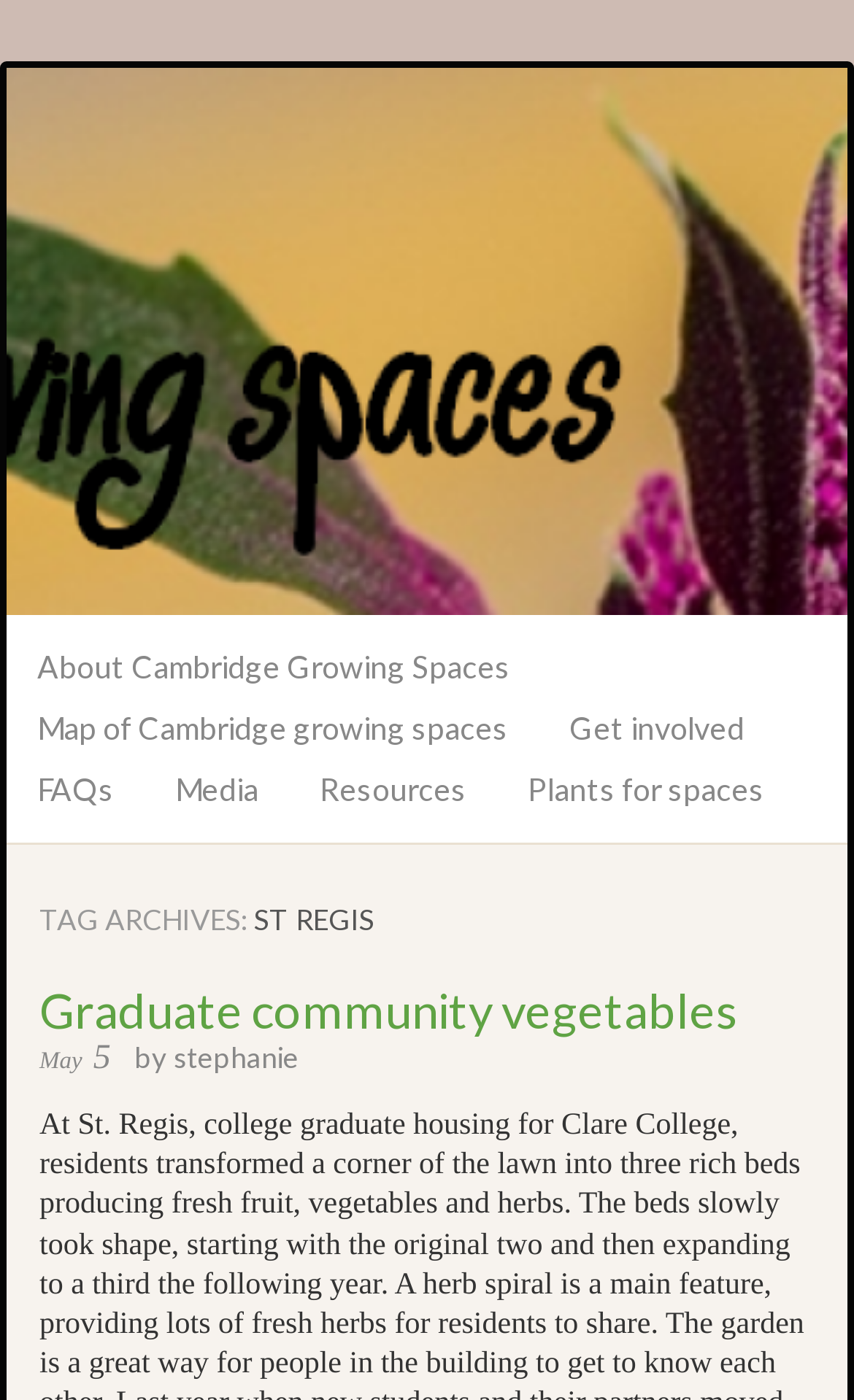How many articles are there under the TAG ARCHIVES section?
From the screenshot, provide a brief answer in one word or phrase.

1